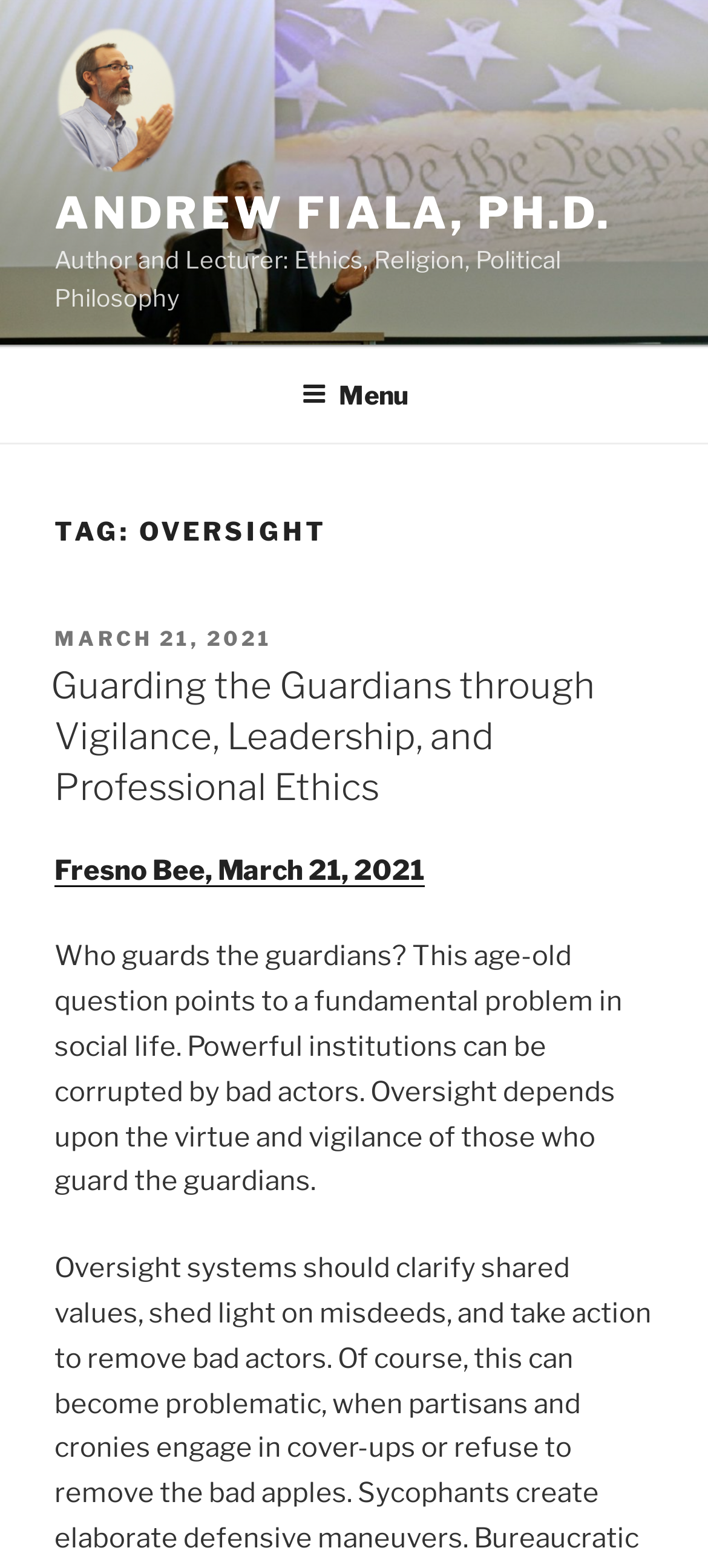What is the title of the article?
Please give a detailed answer to the question using the information shown in the image.

The heading element 'Guarding the Guardians through Vigilance, Leadership, and Professional Ethics' is a subheading of the main heading 'TAG: OVERSIGHT', and it is also a link, so we can conclude that it is the title of the article.